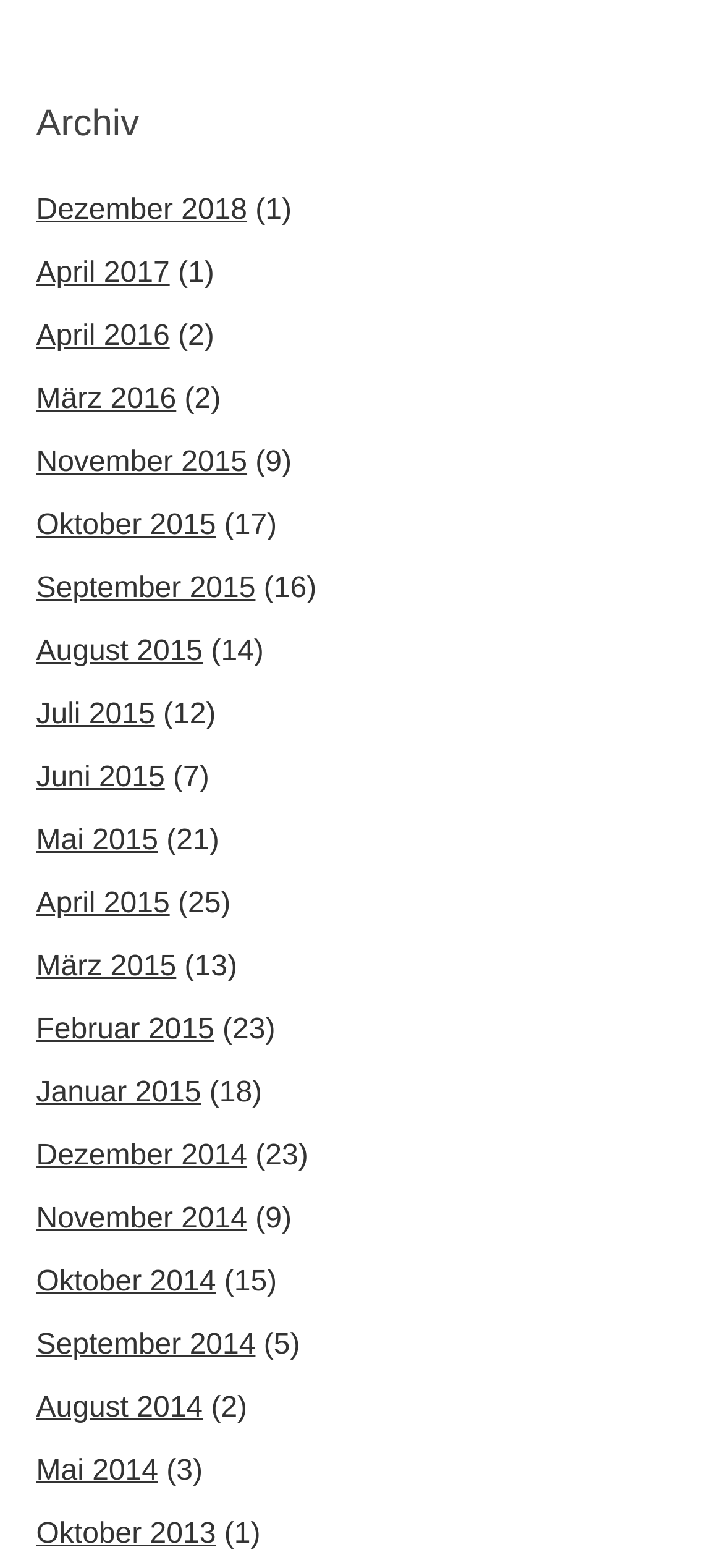Identify the bounding box coordinates of the section that should be clicked to achieve the task described: "View archives for März 2016".

[0.05, 0.244, 0.244, 0.264]